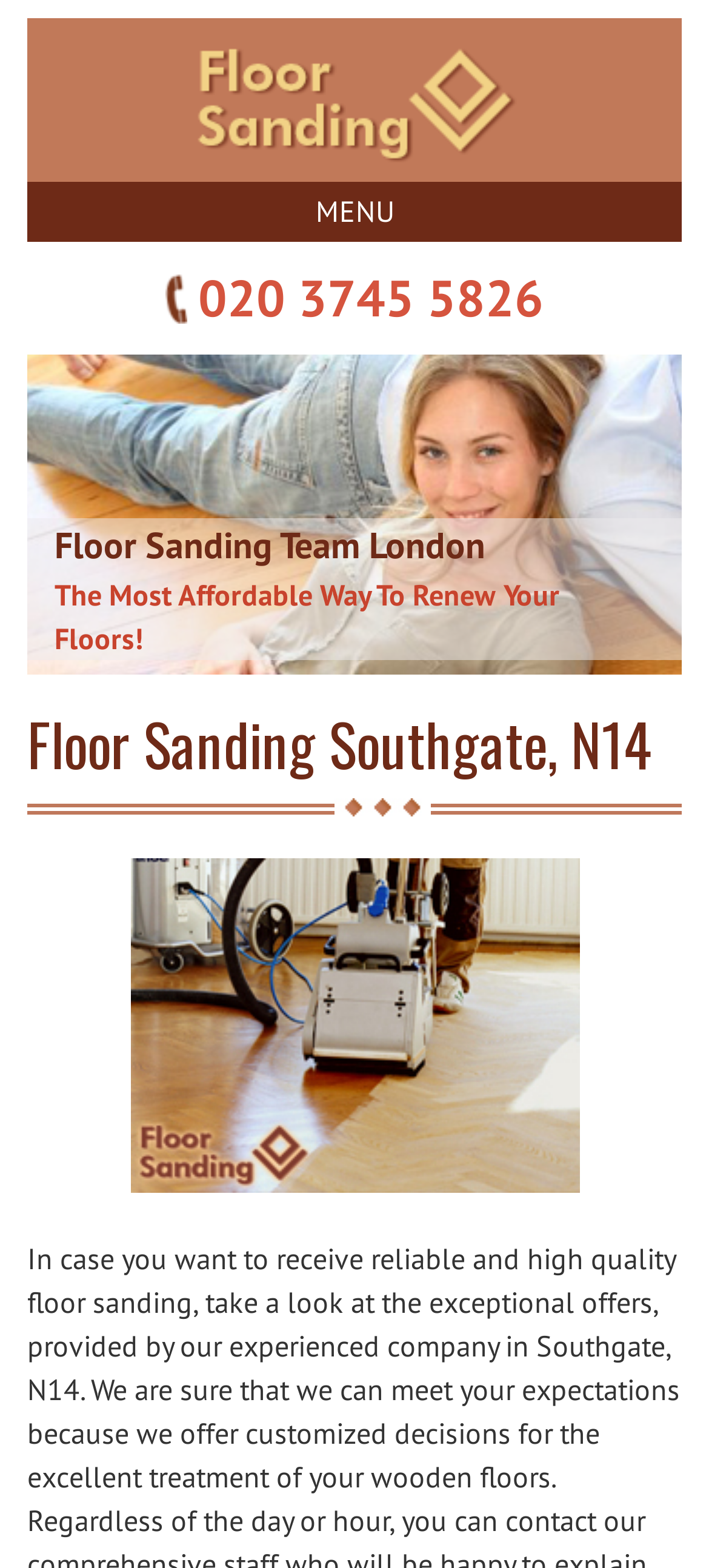Refer to the image and provide an in-depth answer to the question: 
What is the name of the company?

The name of the company can be found in the static text element 'Floor Sanding Team' with bounding box coordinates [0.038, 0.118, 0.39, 0.141]. This element is a child of the root element and is likely to be a prominent display of the company's name.